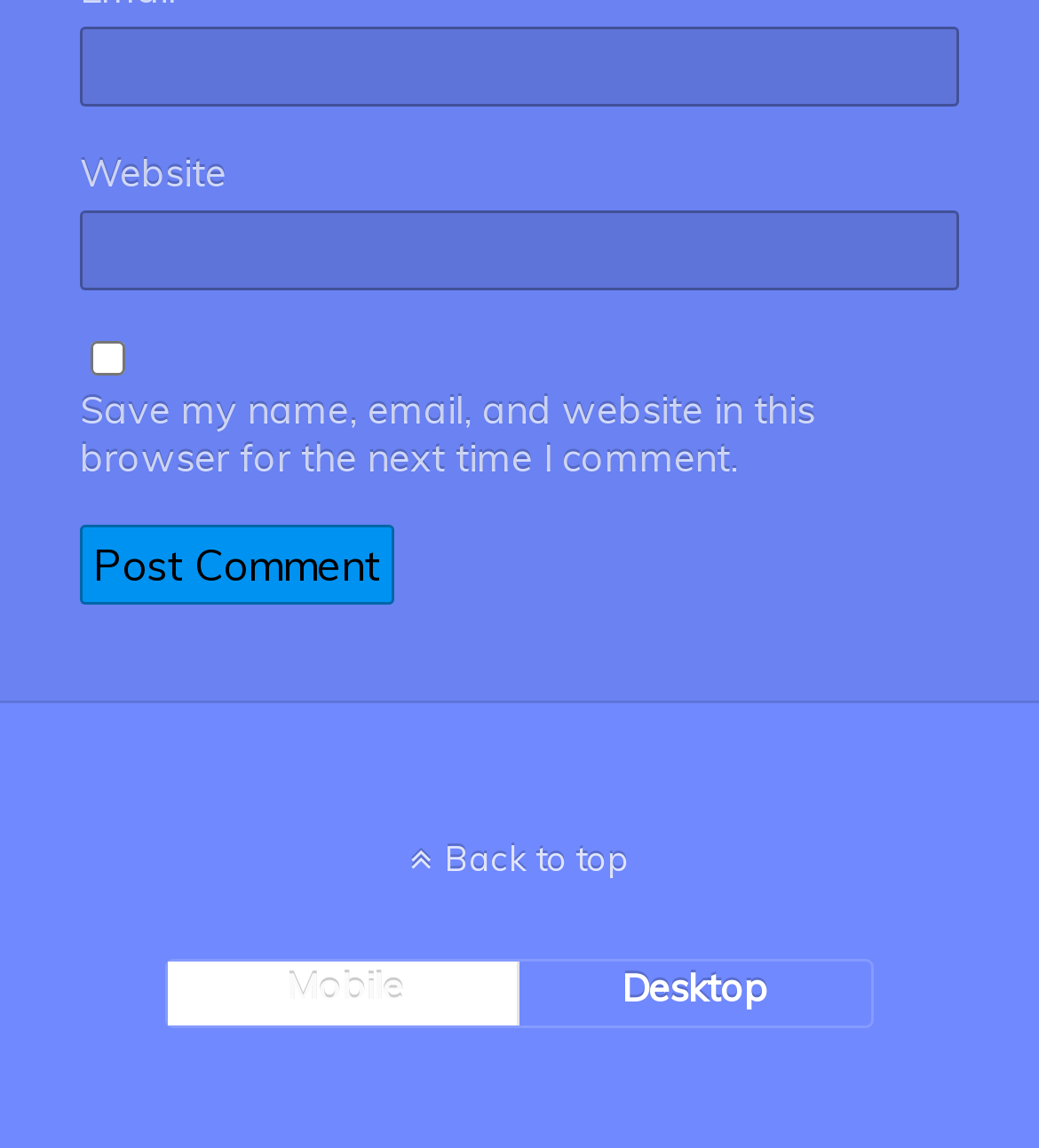What is the relationship between the 'Email' and 'Website' fields?
Provide a one-word or short-phrase answer based on the image.

Optional